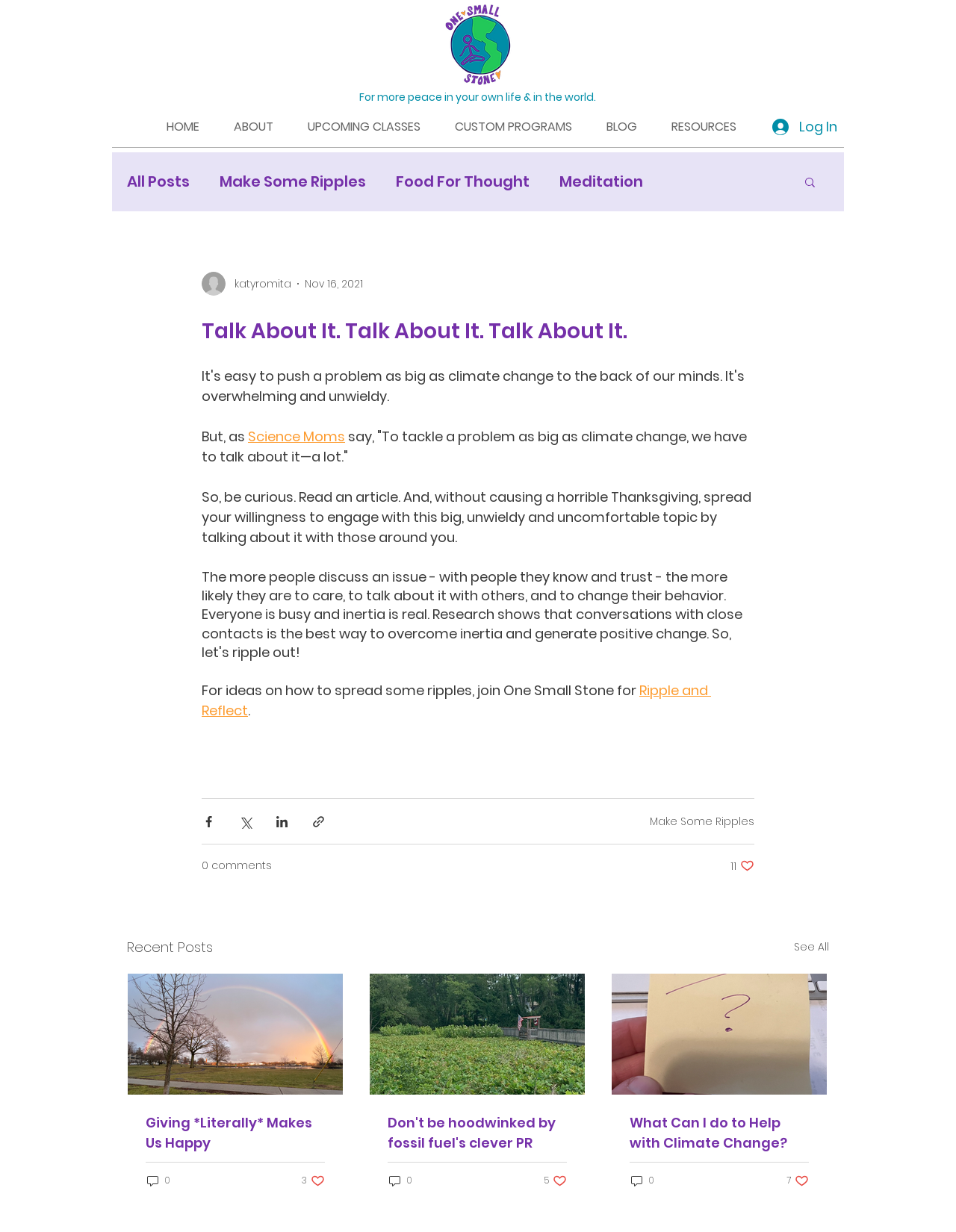How many recent posts are displayed on this webpage?
Carefully examine the image and provide a detailed answer to the question.

The webpage displays three recent posts, each with a title and a '0 comments' link, indicating that there are no comments on each post.